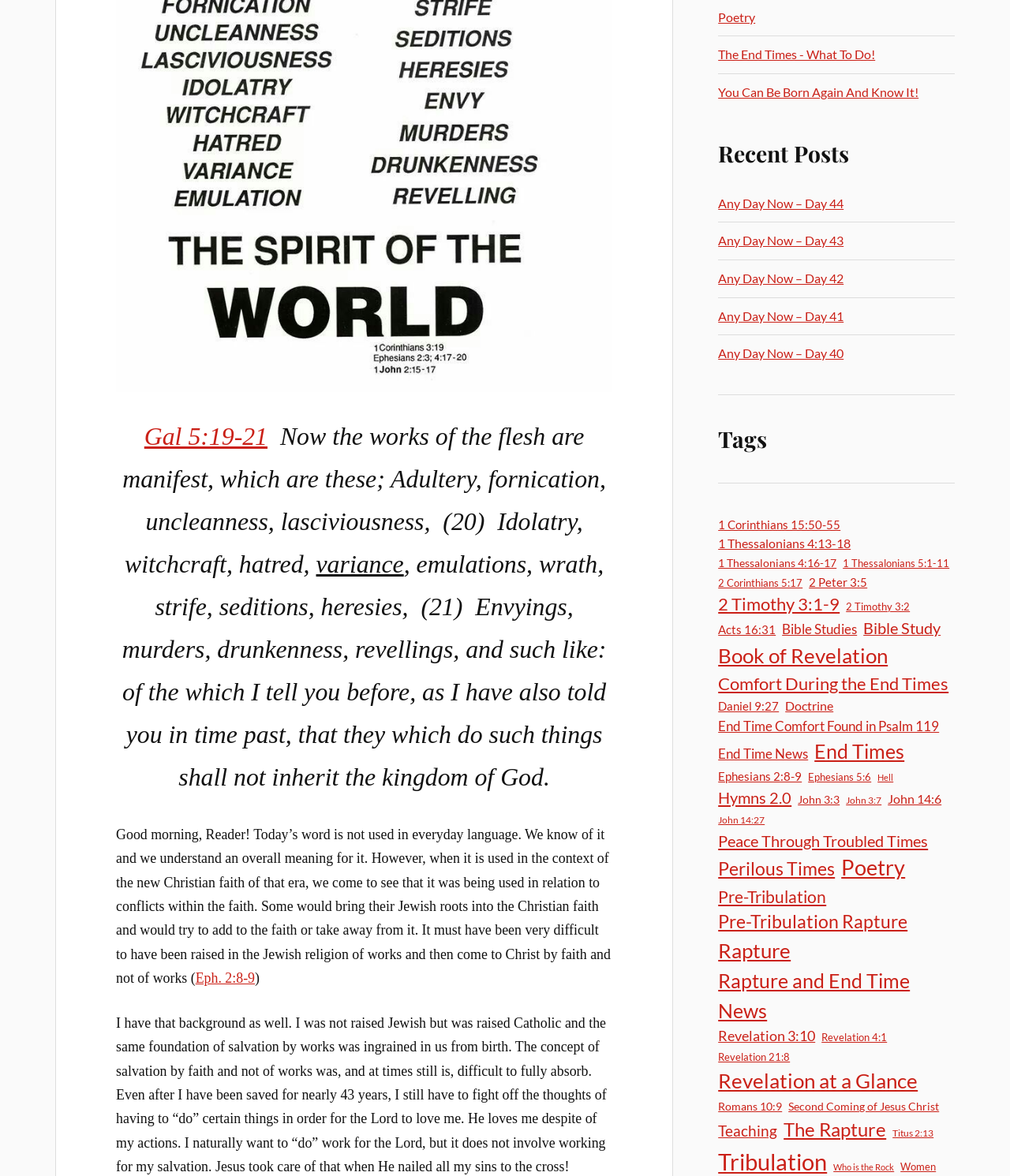Locate the bounding box coordinates of the element to click to perform the following action: 'Check recent post Any Day Now – Day 44'. The coordinates should be given as four float values between 0 and 1, in the form of [left, top, right, bottom].

[0.711, 0.166, 0.835, 0.179]